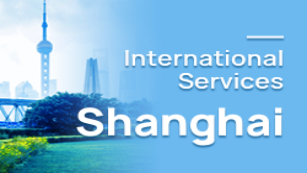What is emphasized by the text 'International Services' above 'Shanghai'?
Provide a concise answer using a single word or phrase based on the image.

City's dynamic role